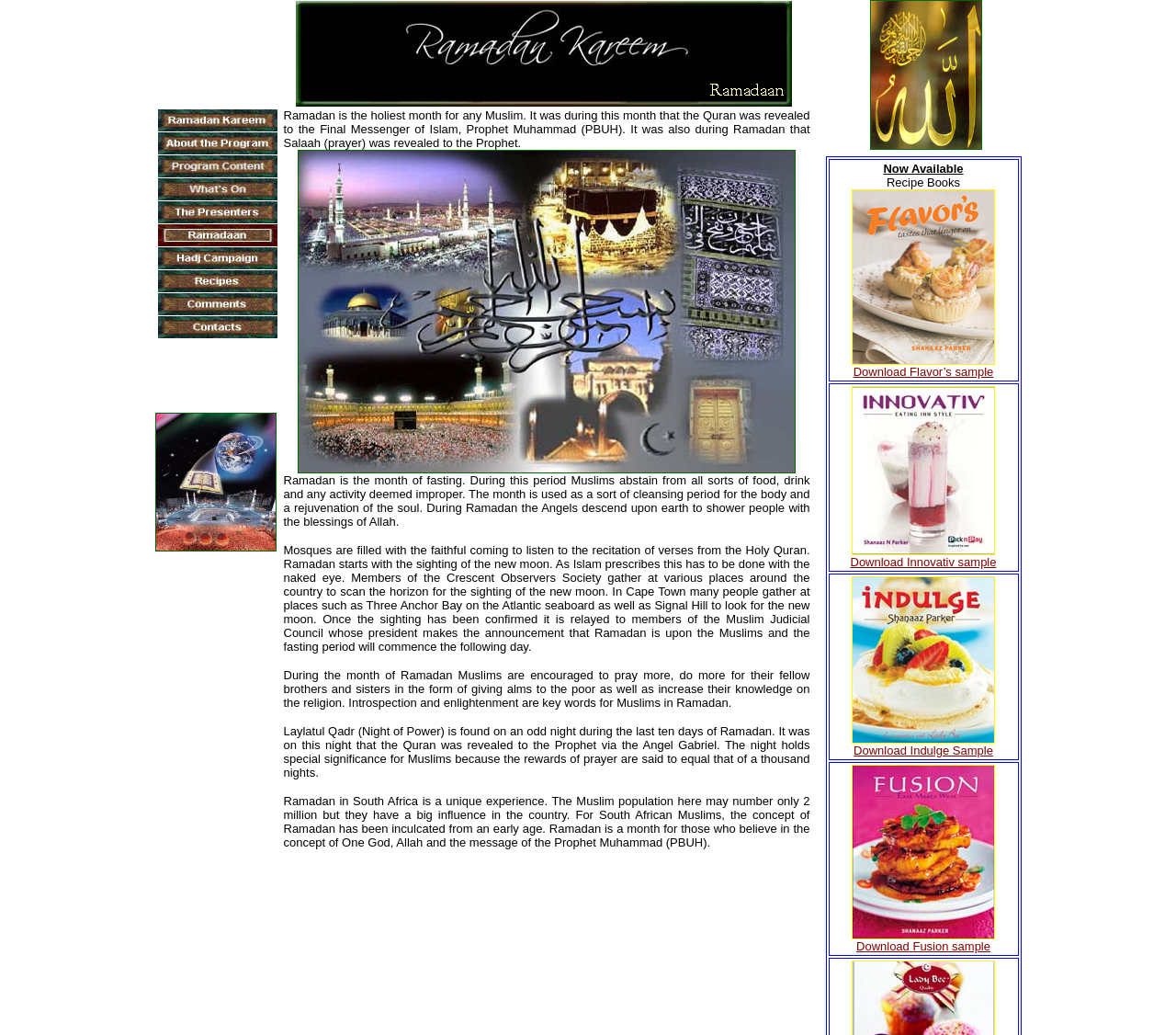What is the purpose of Ramadan?
Please provide a detailed and thorough answer to the question.

According to the text, Ramadan is a month of fasting, which is used as a sort of cleansing period for the body and a rejuvenation of the soul.